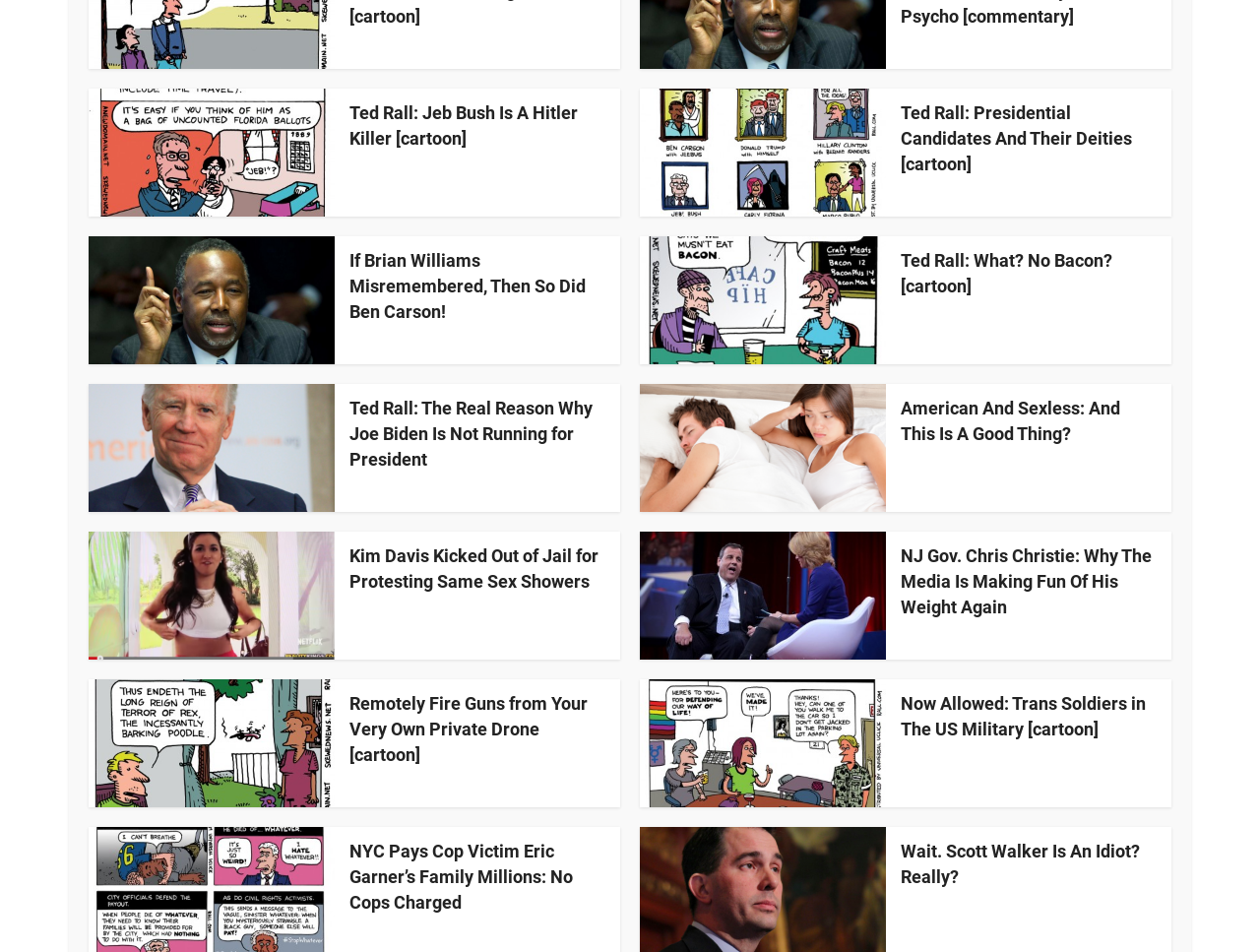Refer to the screenshot and give an in-depth answer to this question: What is the topic of the third article?

The third article on the webpage has an image with the OCR text 'ben carson' and a heading 'If Brian Williams Misremembered, Then So Did Ben Carson!'. Therefore, the topic of the third article is Ben Carson.